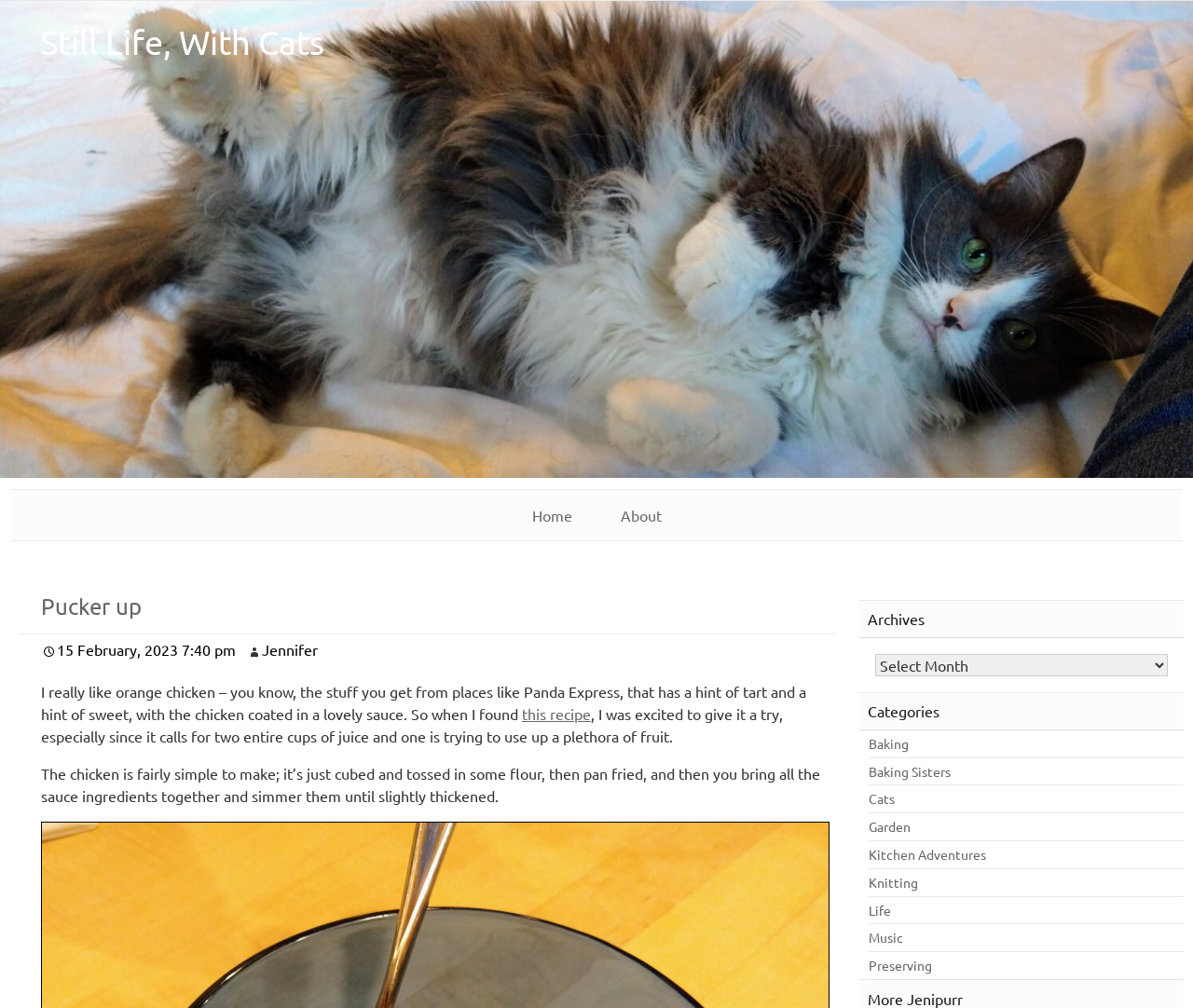Please find the bounding box coordinates of the element that needs to be clicked to perform the following instruction: "select a category". The bounding box coordinates should be four float numbers between 0 and 1, represented as [left, top, right, bottom].

[0.734, 0.649, 0.979, 0.671]